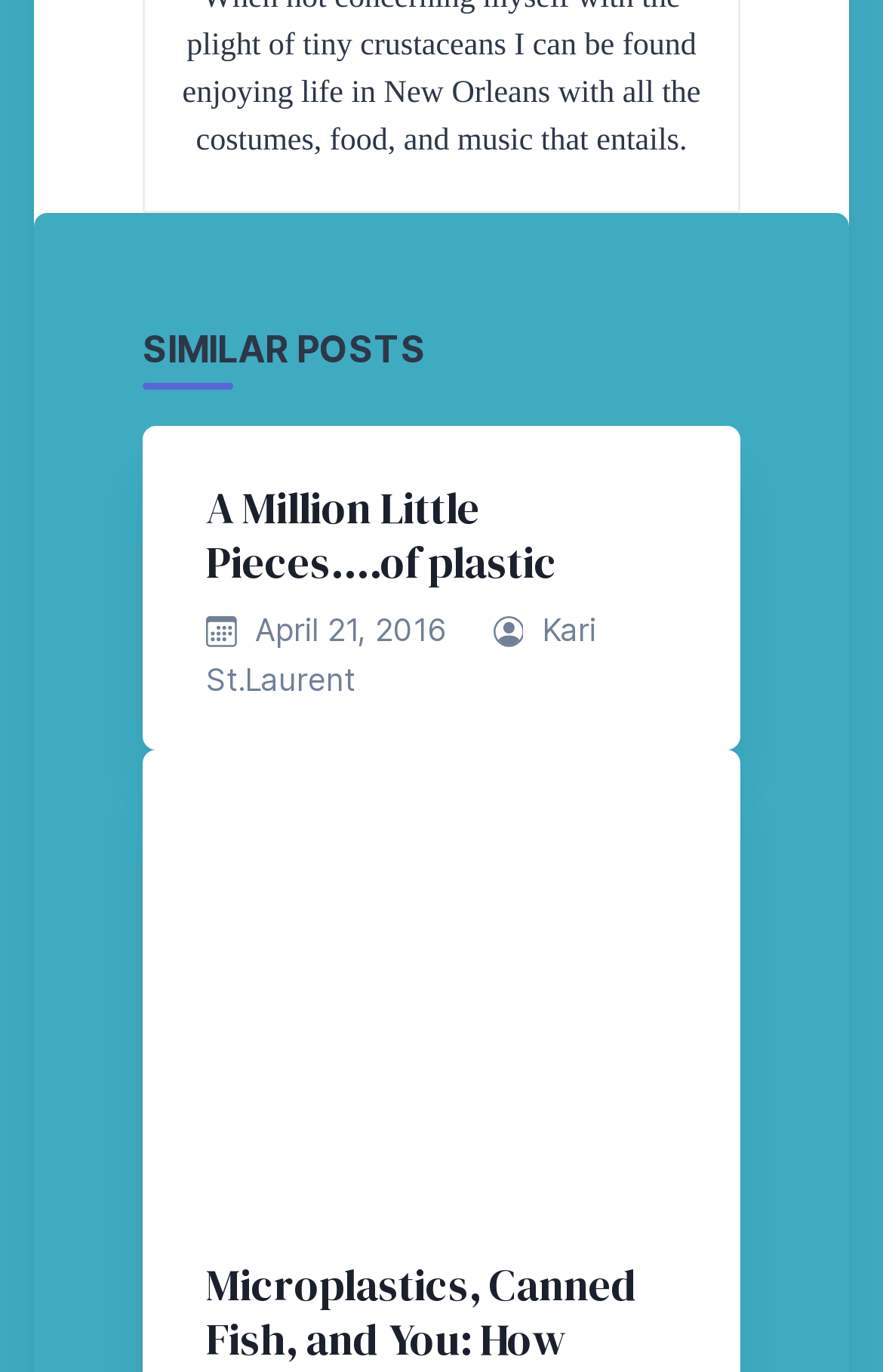From the image, can you give a detailed response to the question below:
How many articles are listed under 'SIMILAR POSTS'?

I counted the number of articles under the 'SIMILAR POSTS' heading, and there is only one article listed.